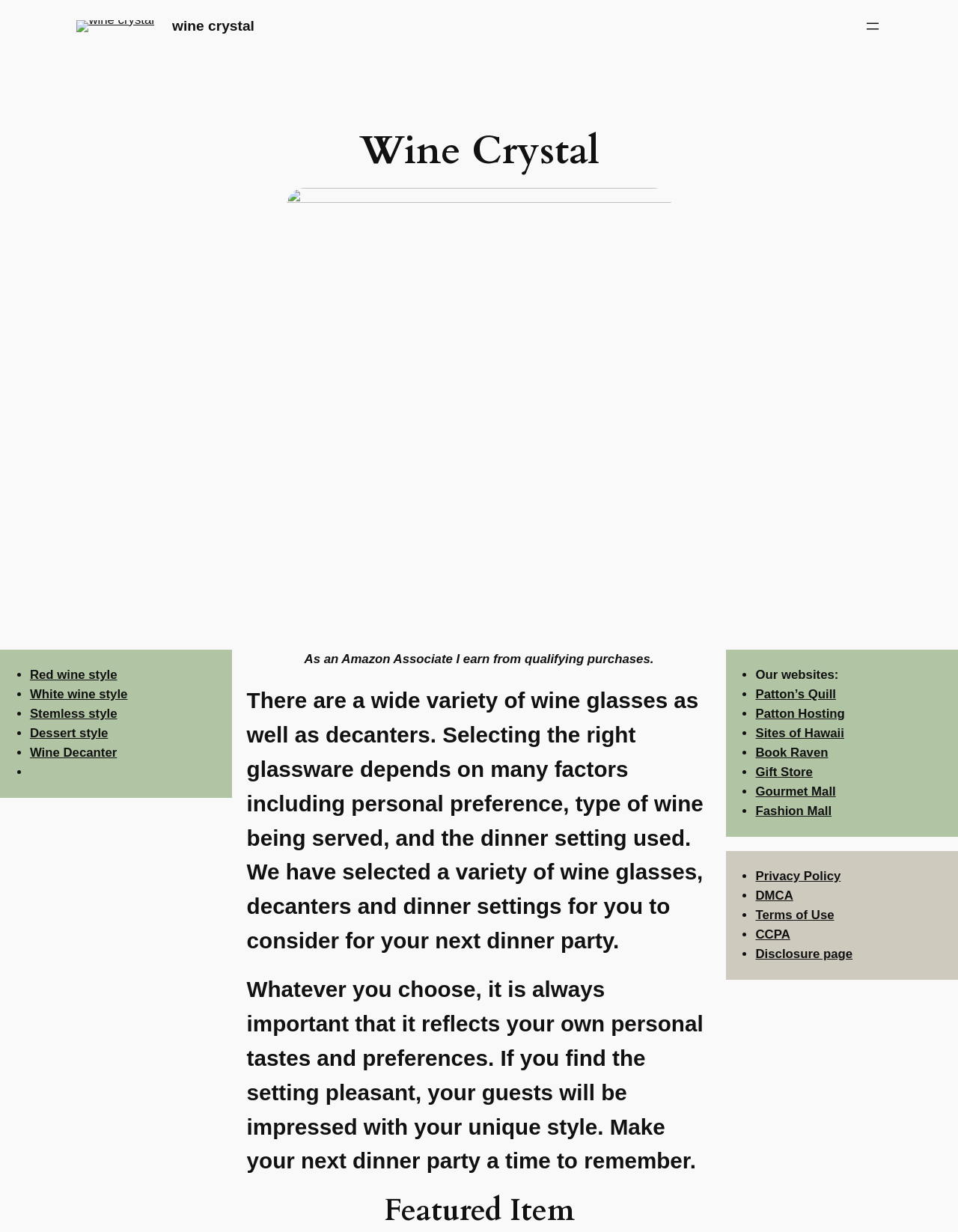Provide a brief response to the question below using one word or phrase:
What is the purpose of the list of links at the bottom of the webpage?

To provide links to other websites